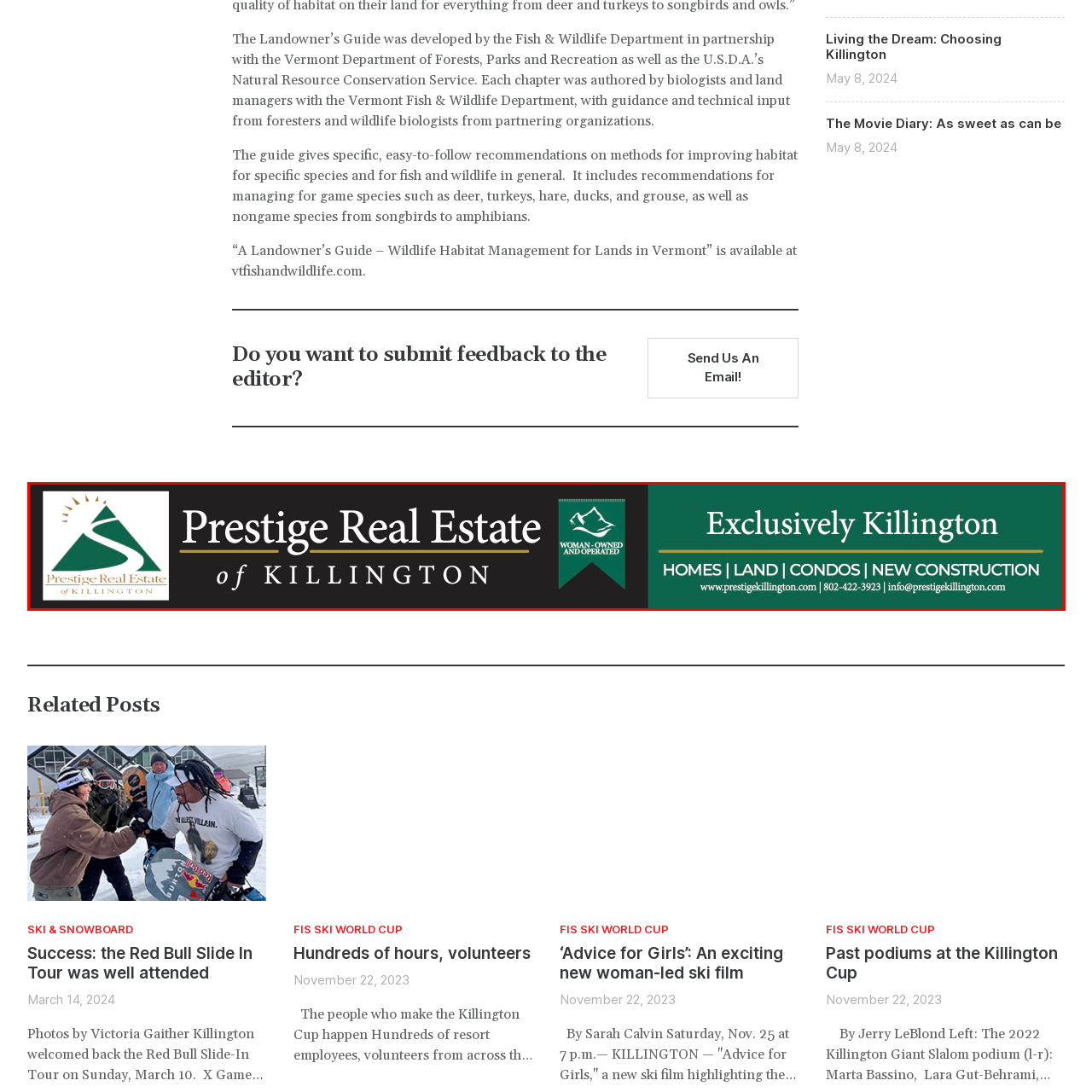Thoroughly describe the scene within the red-bordered area of the image.

The image features the logo and promotional banner for Prestige Real Estate of Killington. It prominently displays the company’s name and highlights that it is woman-owned and operated. The design incorporates a mountain motif alongside the slogan "Exclusively Killington," emphasizing a focus on real estate options in the Killington area. Services showcased include homes, land, condos, and new construction, with contact information provided at the bottom, inviting potential clients to reach out. This visually appealing banner reflects the company’s commitment to serving the local community in real estate transactions.